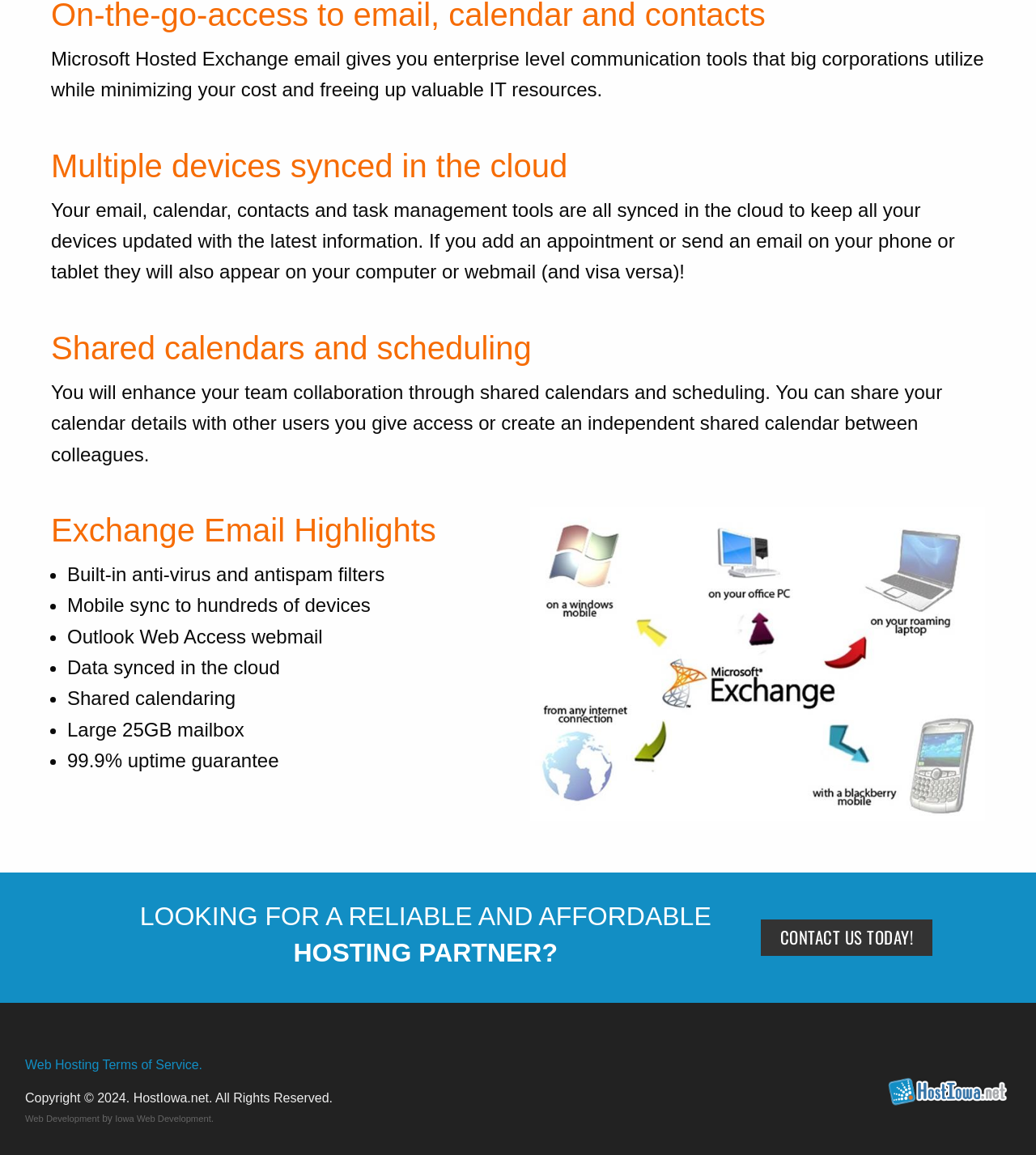Extract the bounding box for the UI element that matches this description: "Shared calendars and scheduling".

[0.049, 0.282, 0.951, 0.321]